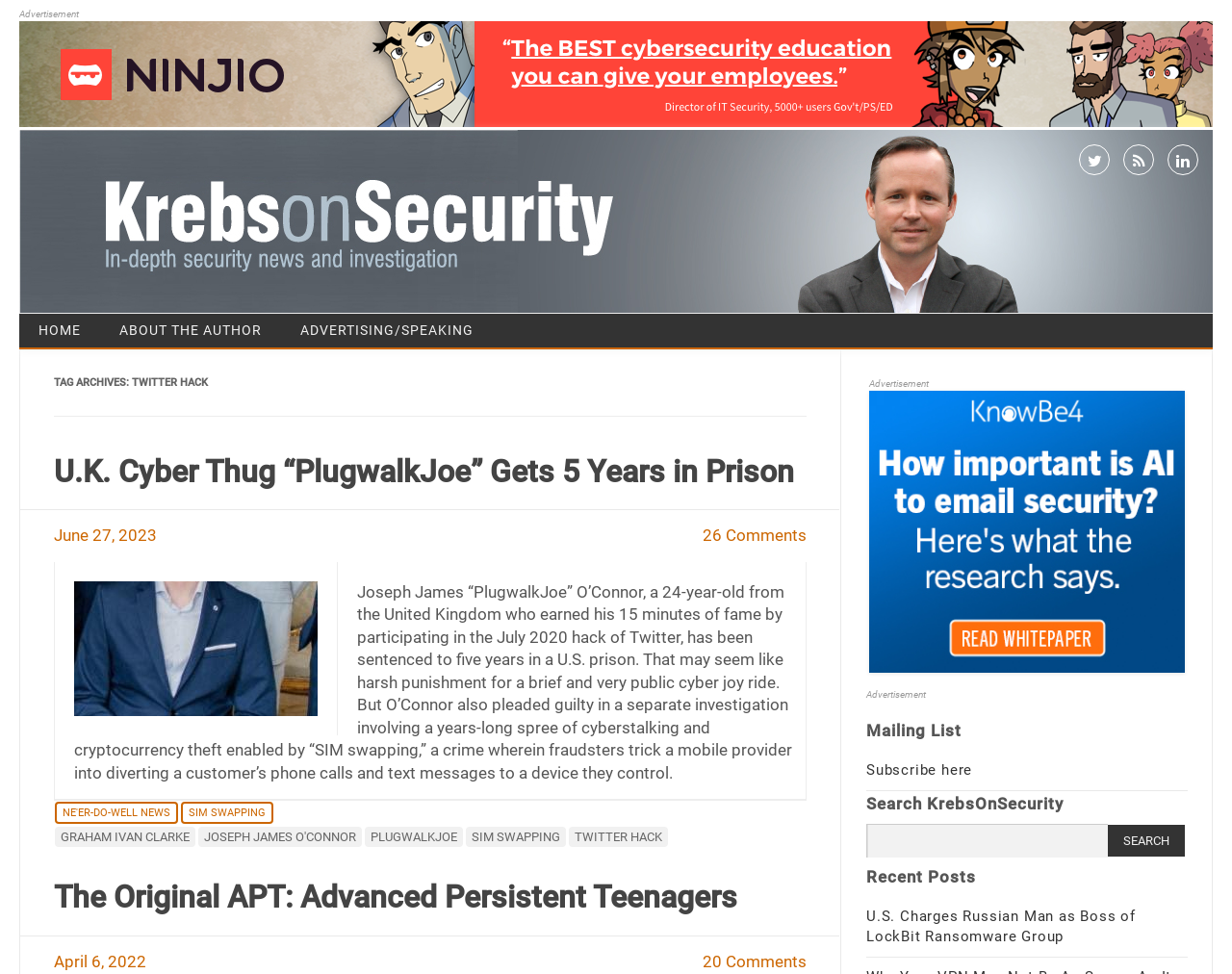What is the date of the second article?
Using the image as a reference, answer the question in detail.

I found the second article element and looked for a static text element with a date format. The static text element has the text 'April 6, 2022', which is the date of the second article.